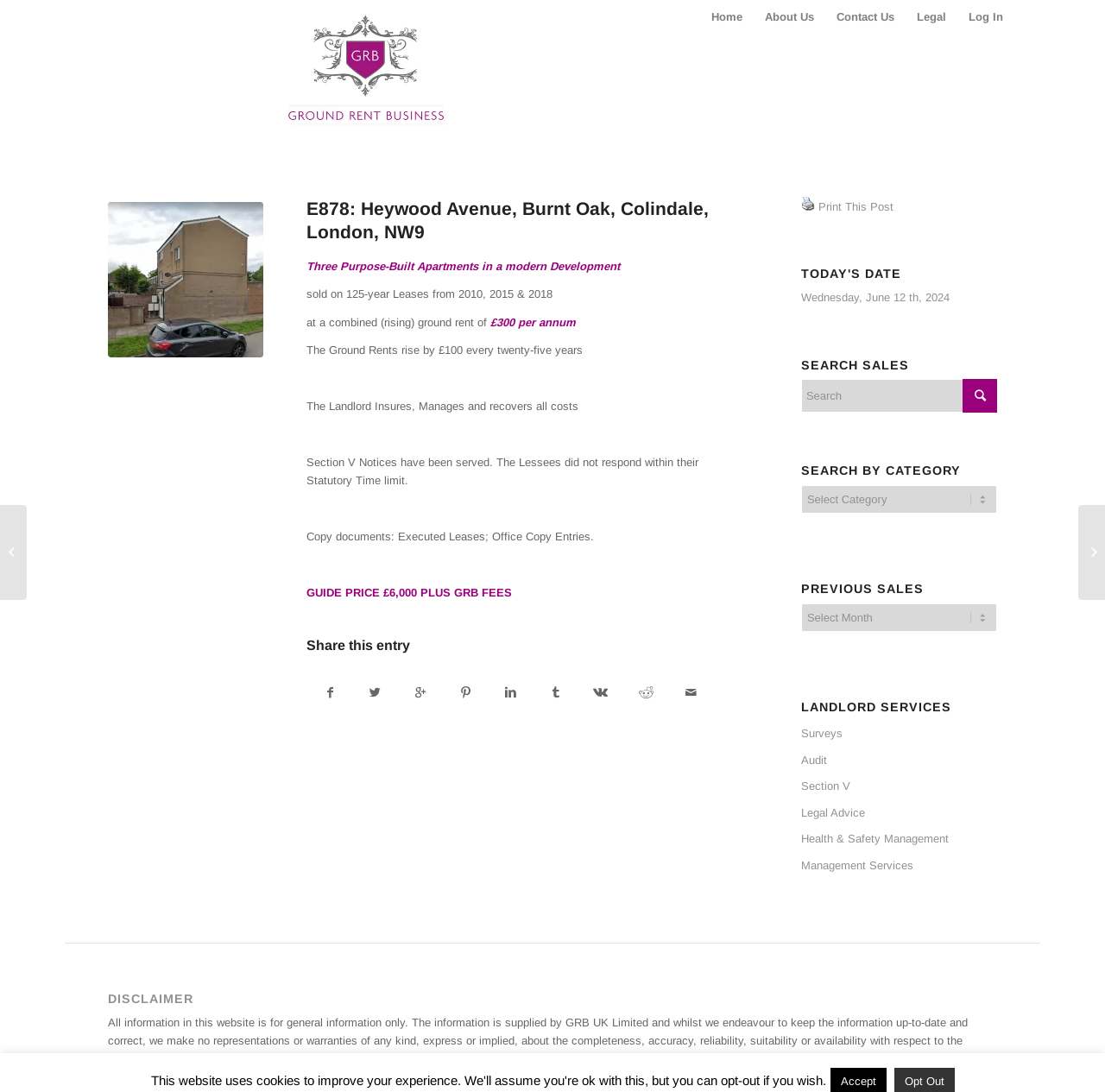What is the address of the property?
Please look at the screenshot and answer in one word or a short phrase.

Heywood Avenue, Burnt Oak, Colindale, London, NW9